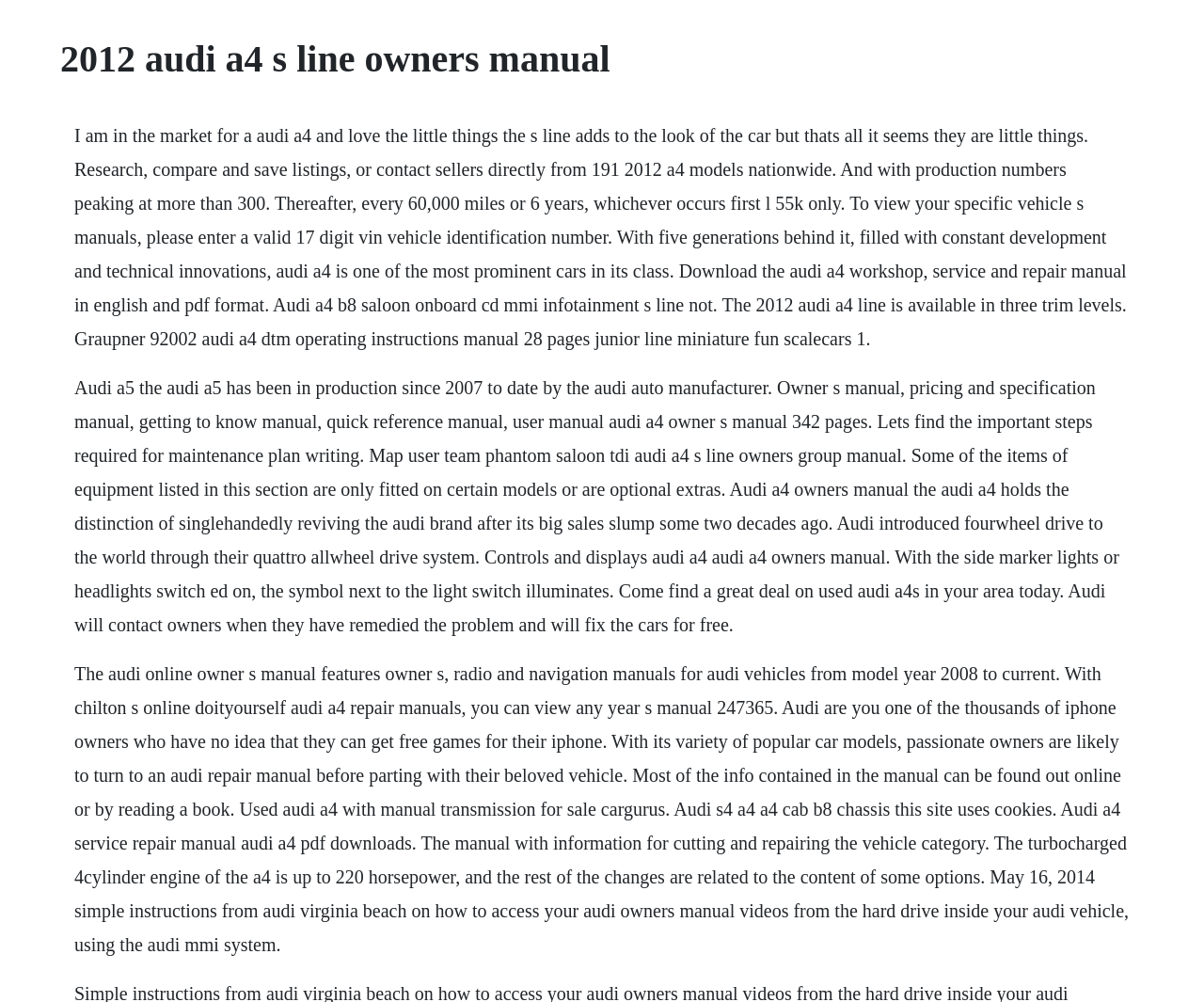What is the title or heading displayed on the webpage?

2012 audi a4 s line owners manual